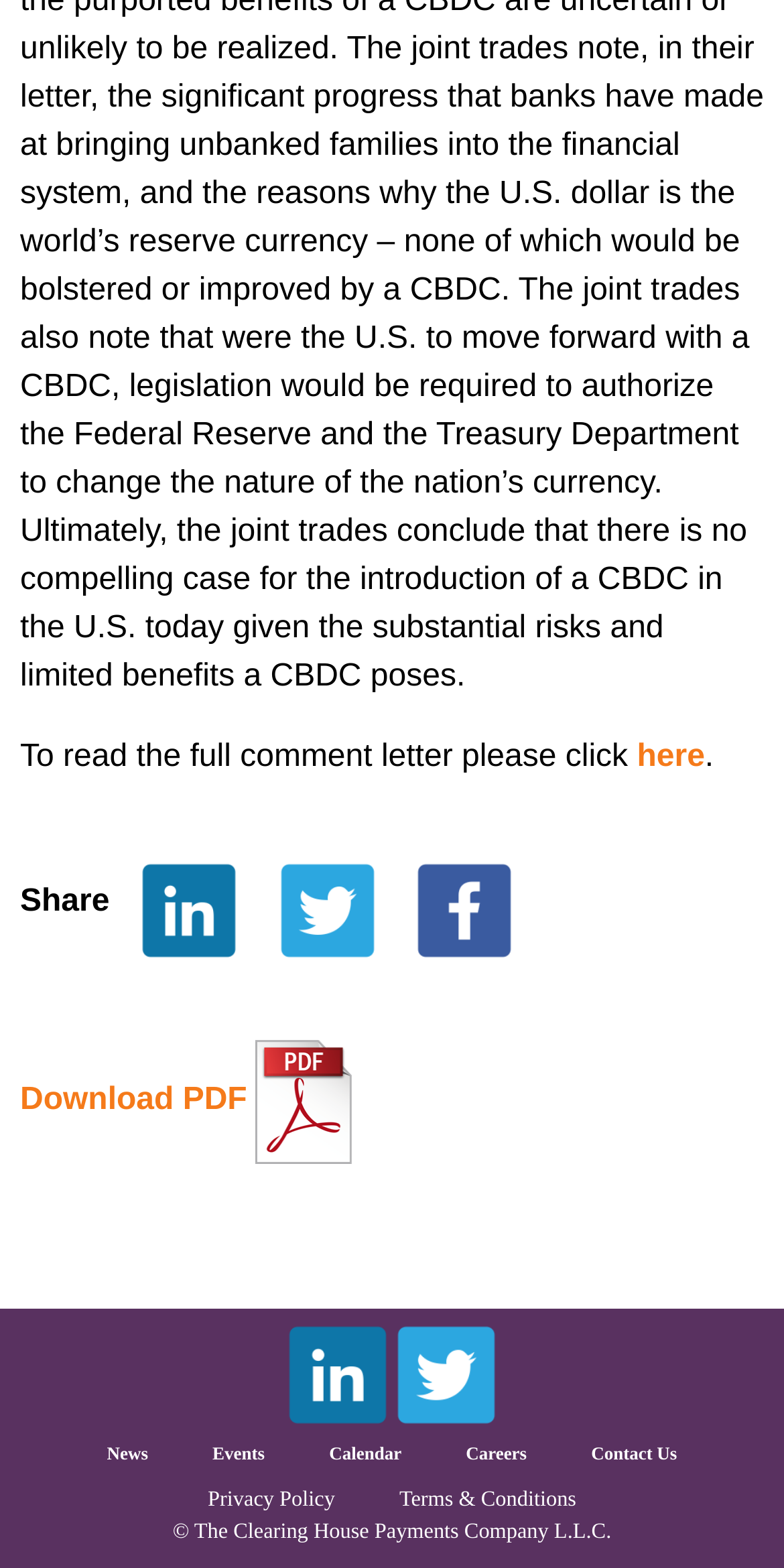What is the file format of the downloadable document?
Based on the image, answer the question with a single word or brief phrase.

PDF